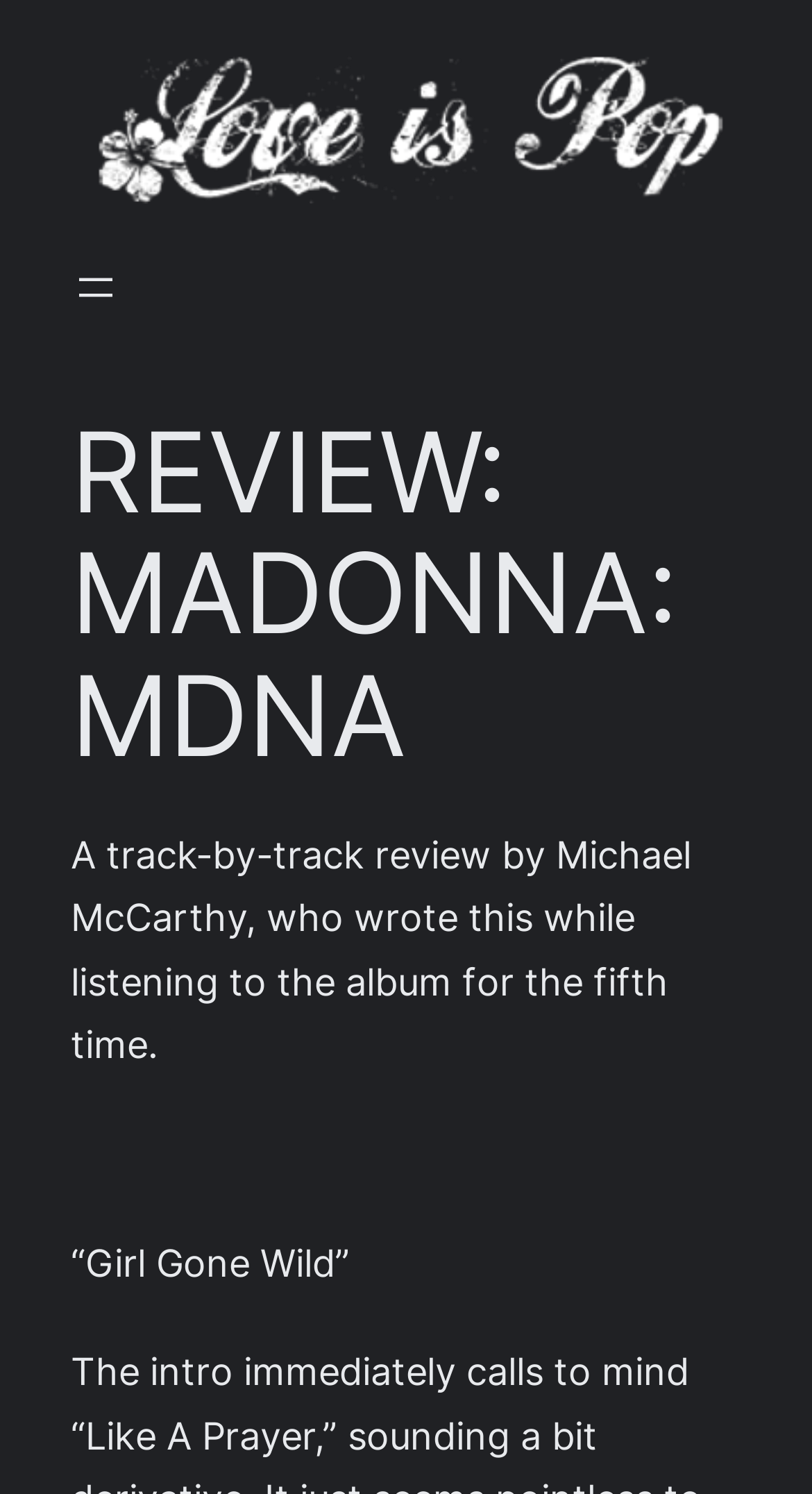What is the main heading displayed on the webpage? Please provide the text.

REVIEW: MADONNA: MDNA